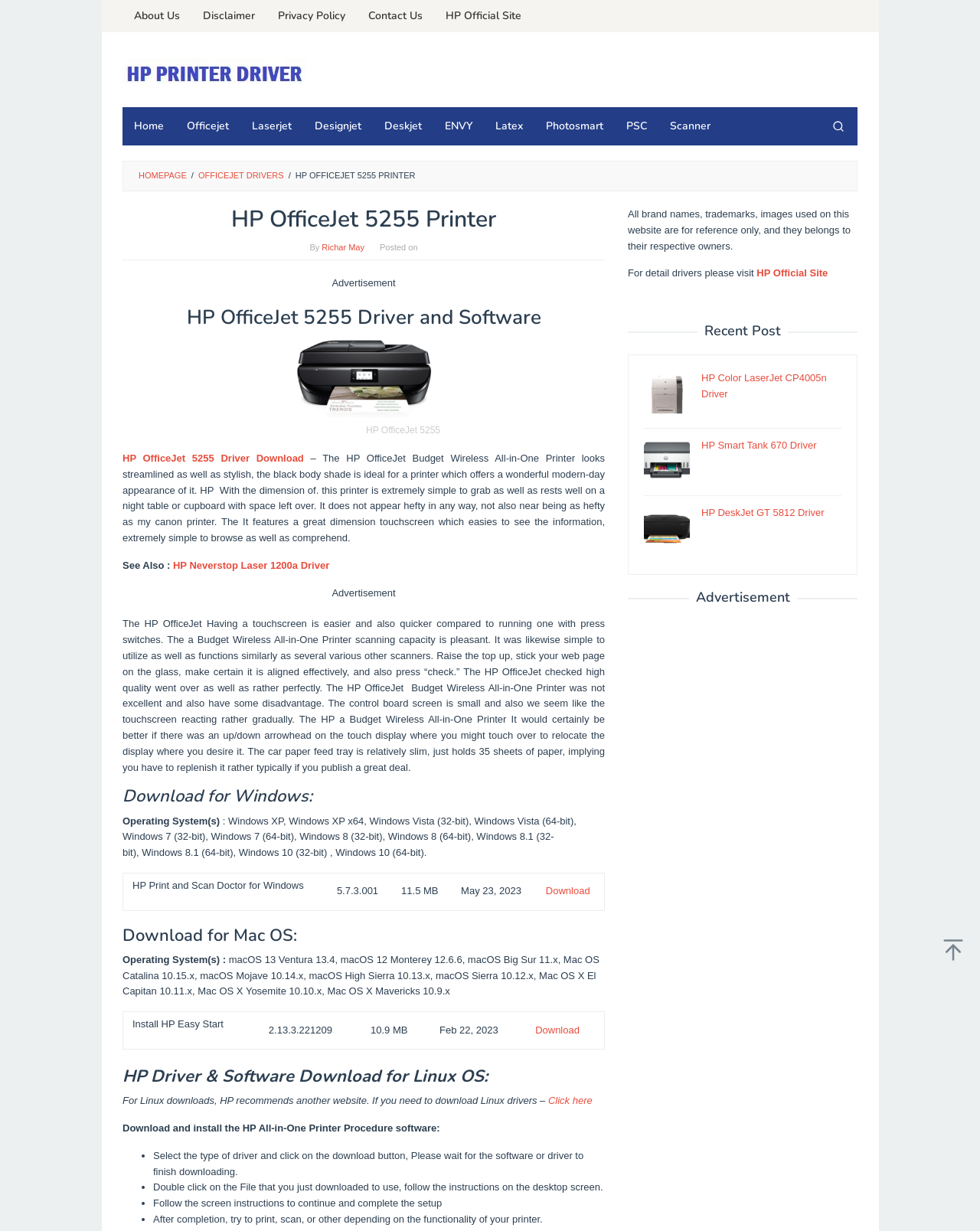Please locate the bounding box coordinates for the element that should be clicked to achieve the following instruction: "Click on the 'HP Print and Scan Doctor for Windows' link". Ensure the coordinates are given as four float numbers between 0 and 1, i.e., [left, top, right, bottom].

[0.135, 0.713, 0.325, 0.726]